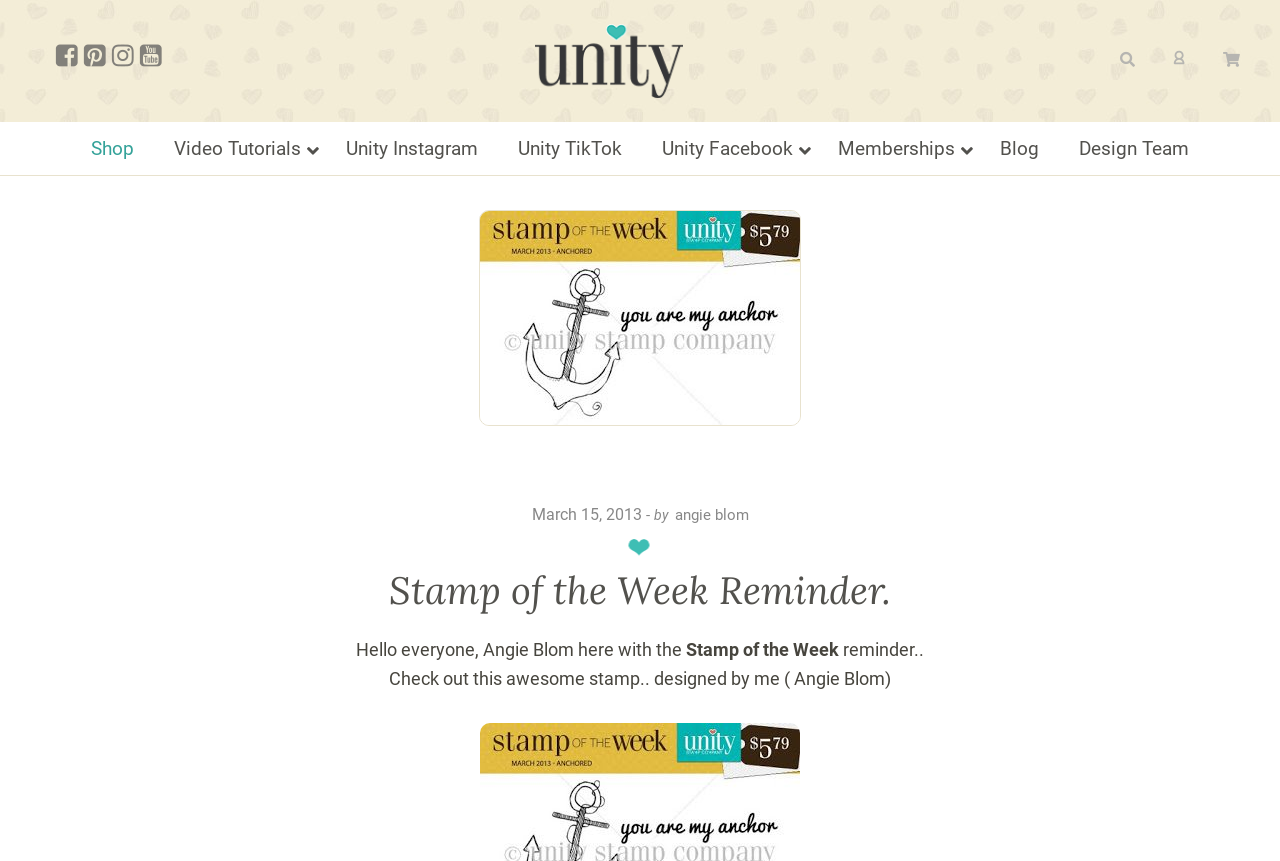Please find and report the bounding box coordinates of the element to click in order to perform the following action: "View the Stamp of the Week Reminder". The coordinates should be expressed as four float numbers between 0 and 1, in the format [left, top, right, bottom].

[0.374, 0.244, 0.626, 0.495]